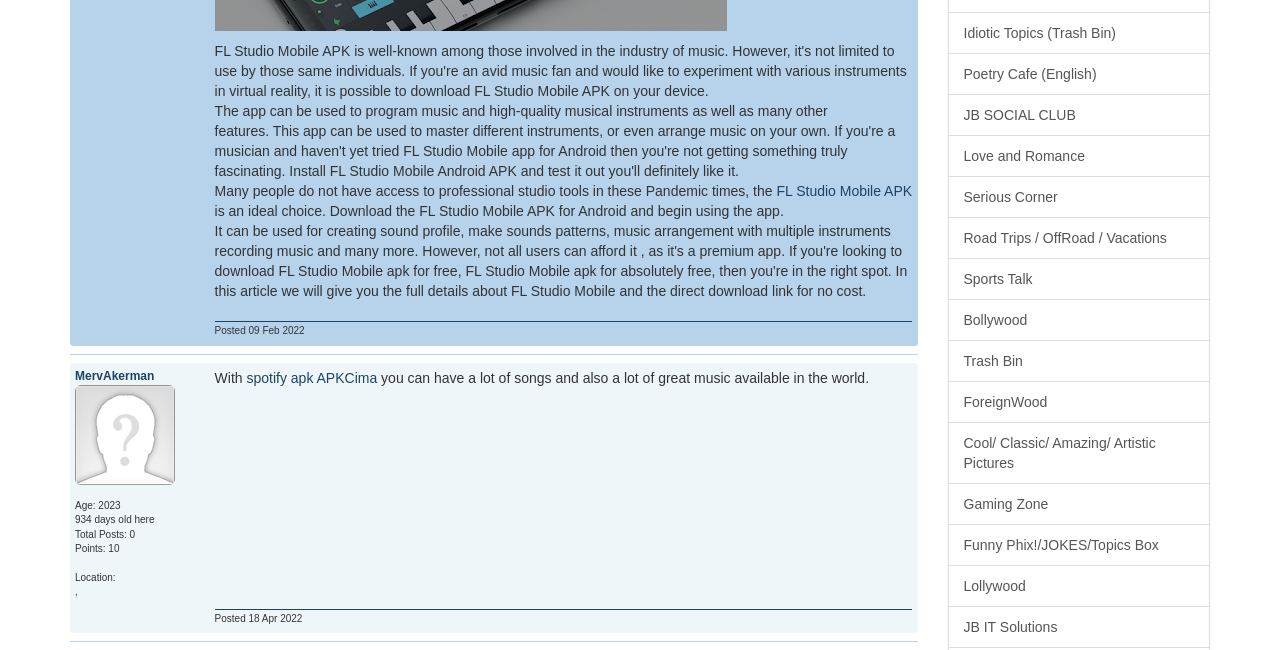Using the provided element description: "Serious Corner", determine the bounding box coordinates of the corresponding UI element in the screenshot.

[0.74, 0.271, 0.945, 0.335]